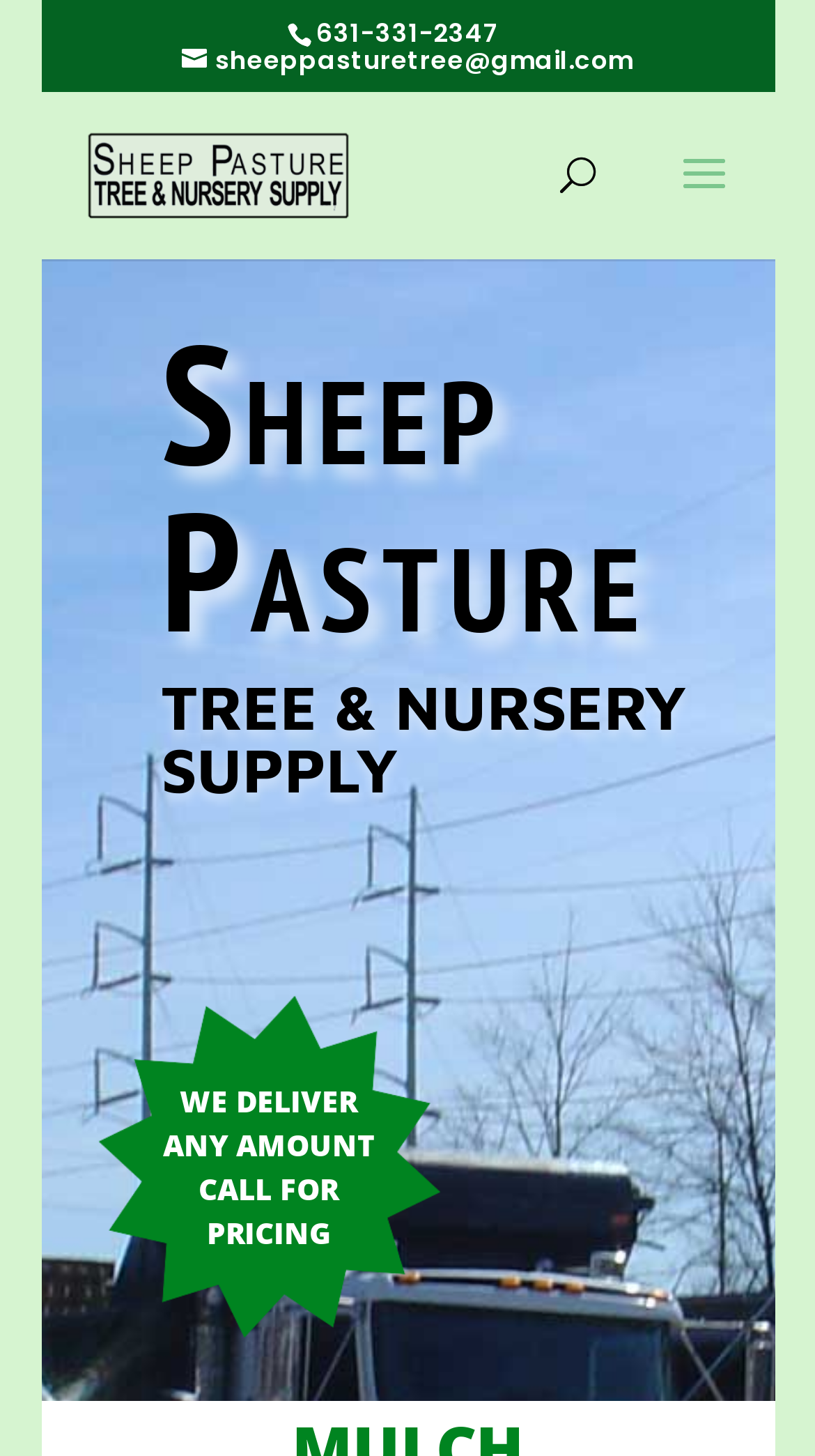Based on the visual content of the image, answer the question thoroughly: What is the minimum amount for delivery?

I found the information about delivery by looking at the static text elements with the bounding box coordinates [0.221, 0.742, 0.439, 0.77] and [0.2, 0.773, 0.459, 0.8], which contain the text 'WE DELIVER' and 'ANY AMOUNT', respectively, indicating that the website delivers any amount.